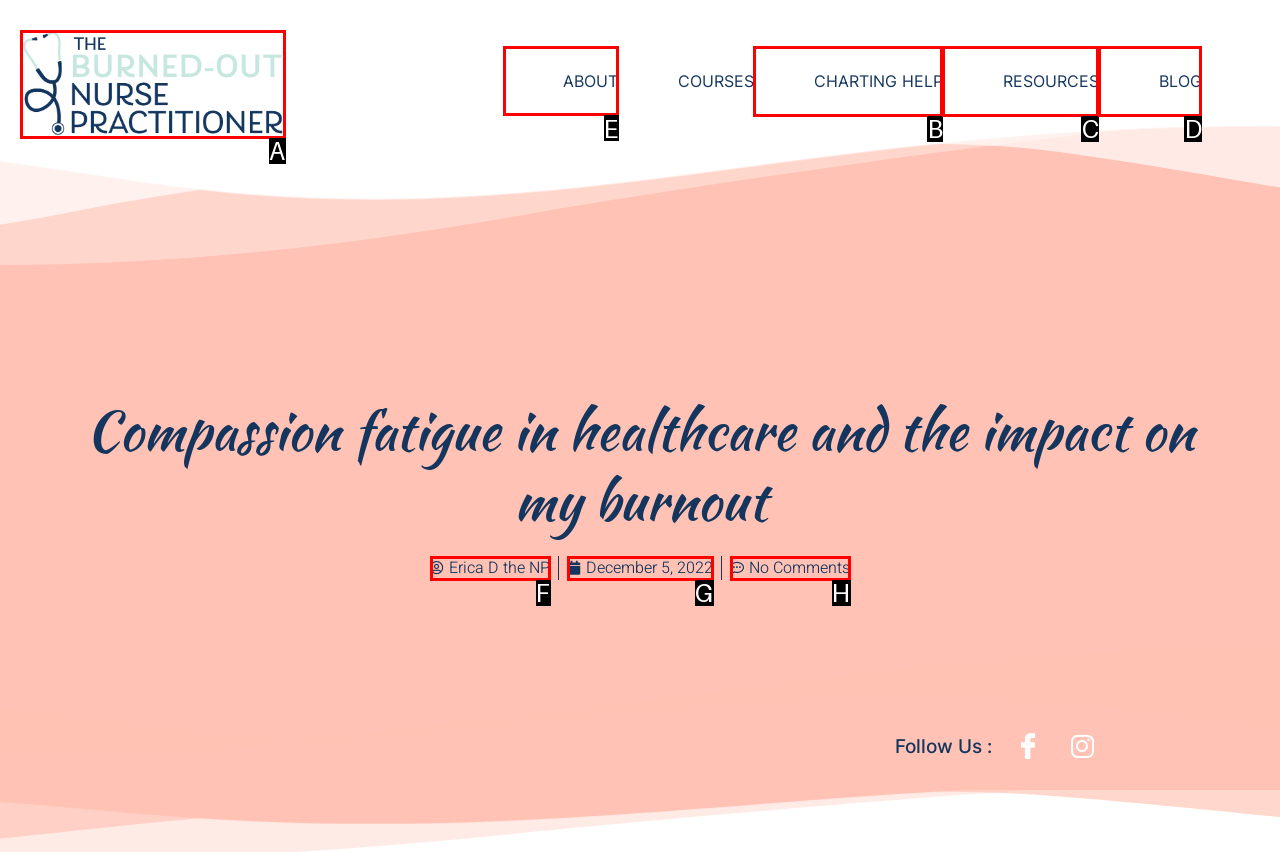Select the correct UI element to complete the task: Click the ABOUT link
Please provide the letter of the chosen option.

E